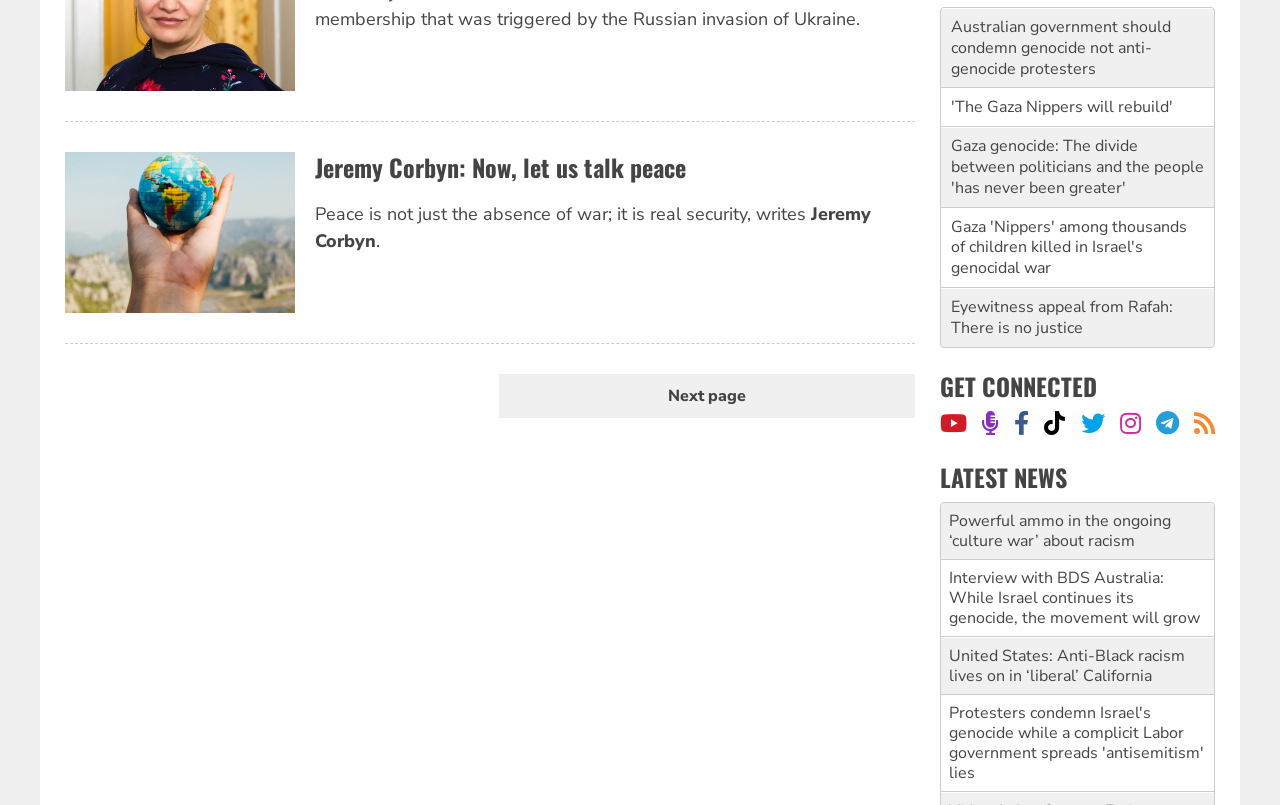Identify the bounding box coordinates of the clickable region required to complete the instruction: "Watch the YouTube video". The coordinates should be given as four float numbers within the range of 0 and 1, i.e., [left, top, right, bottom].

[0.734, 0.51, 0.755, 0.54]